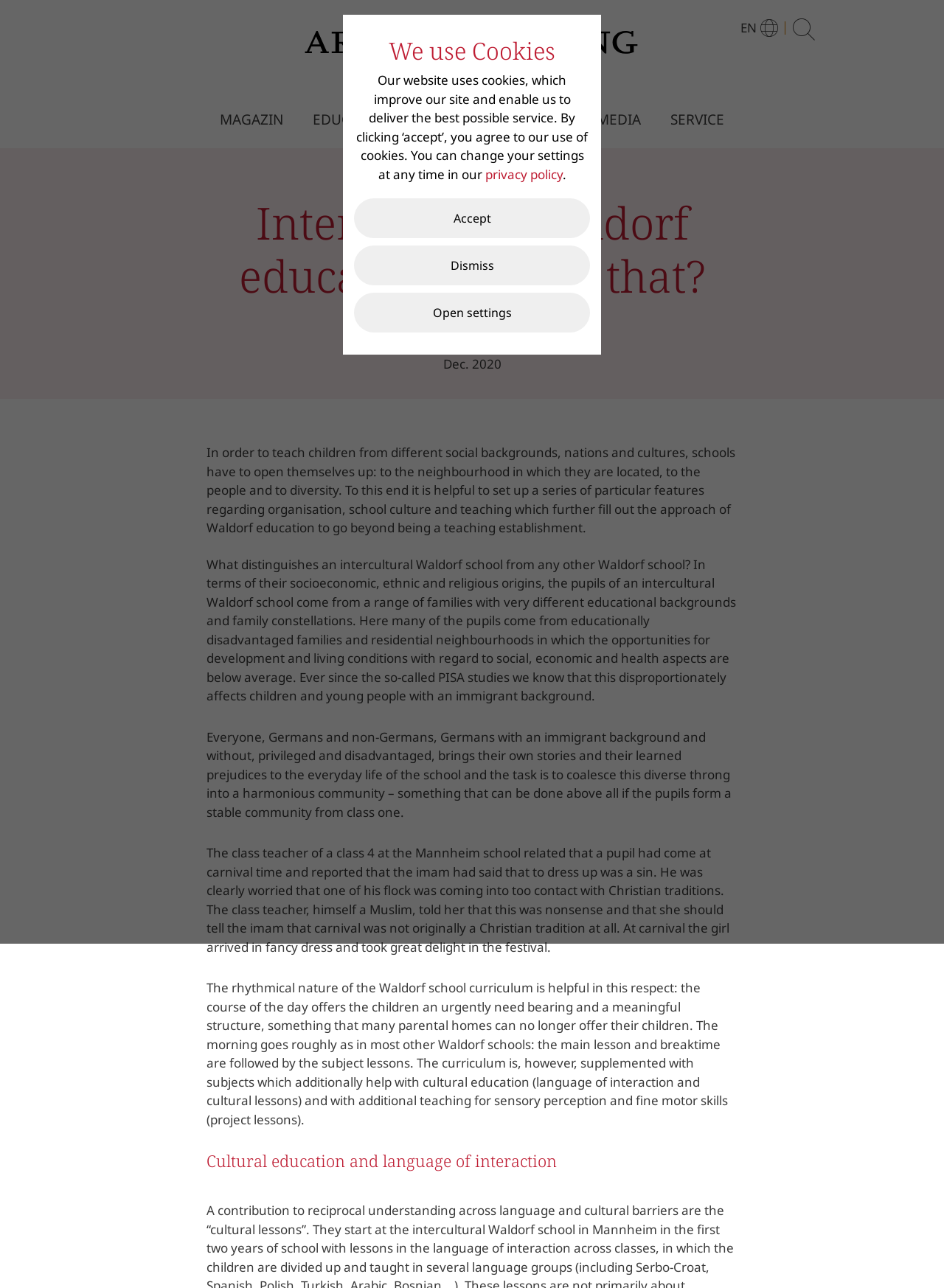Based on the image, provide a detailed response to the question:
What is the purpose of the morning routine in Waldorf schools?

The purpose of the morning routine in Waldorf schools can be determined by reading the text 'The rhythmical nature of the Waldorf school curriculum is helpful in this respect: the course of the day offers the children an urgently need bearing and a meaningful structure...' which indicates that the morning routine provides a meaningful structure for the children.